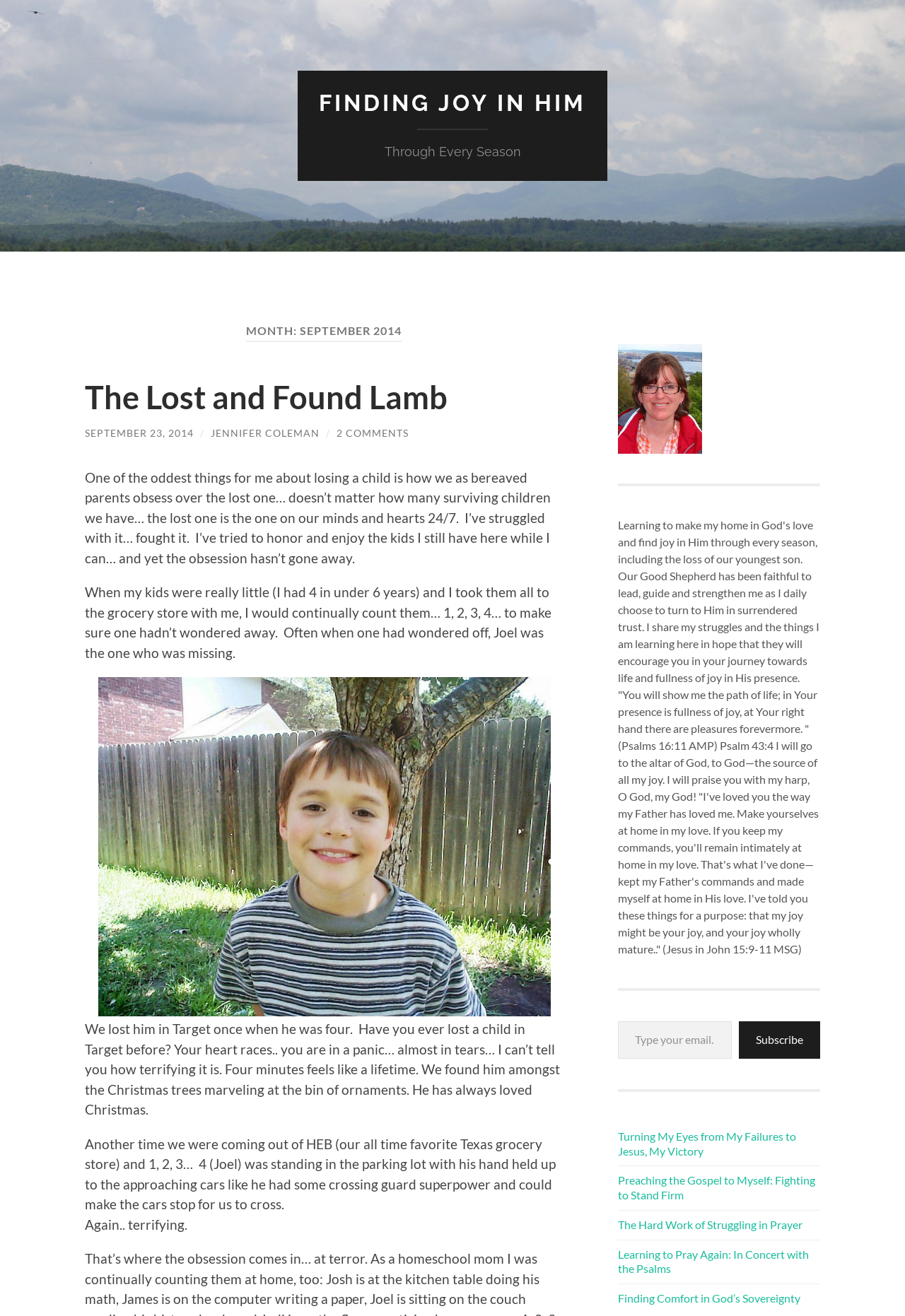Determine the bounding box coordinates of the clickable element necessary to fulfill the instruction: "Click on the 'Turning My Eyes from My Failures to Jesus, My Victory' link". Provide the coordinates as four float numbers within the 0 to 1 range, i.e., [left, top, right, bottom].

[0.683, 0.858, 0.906, 0.88]